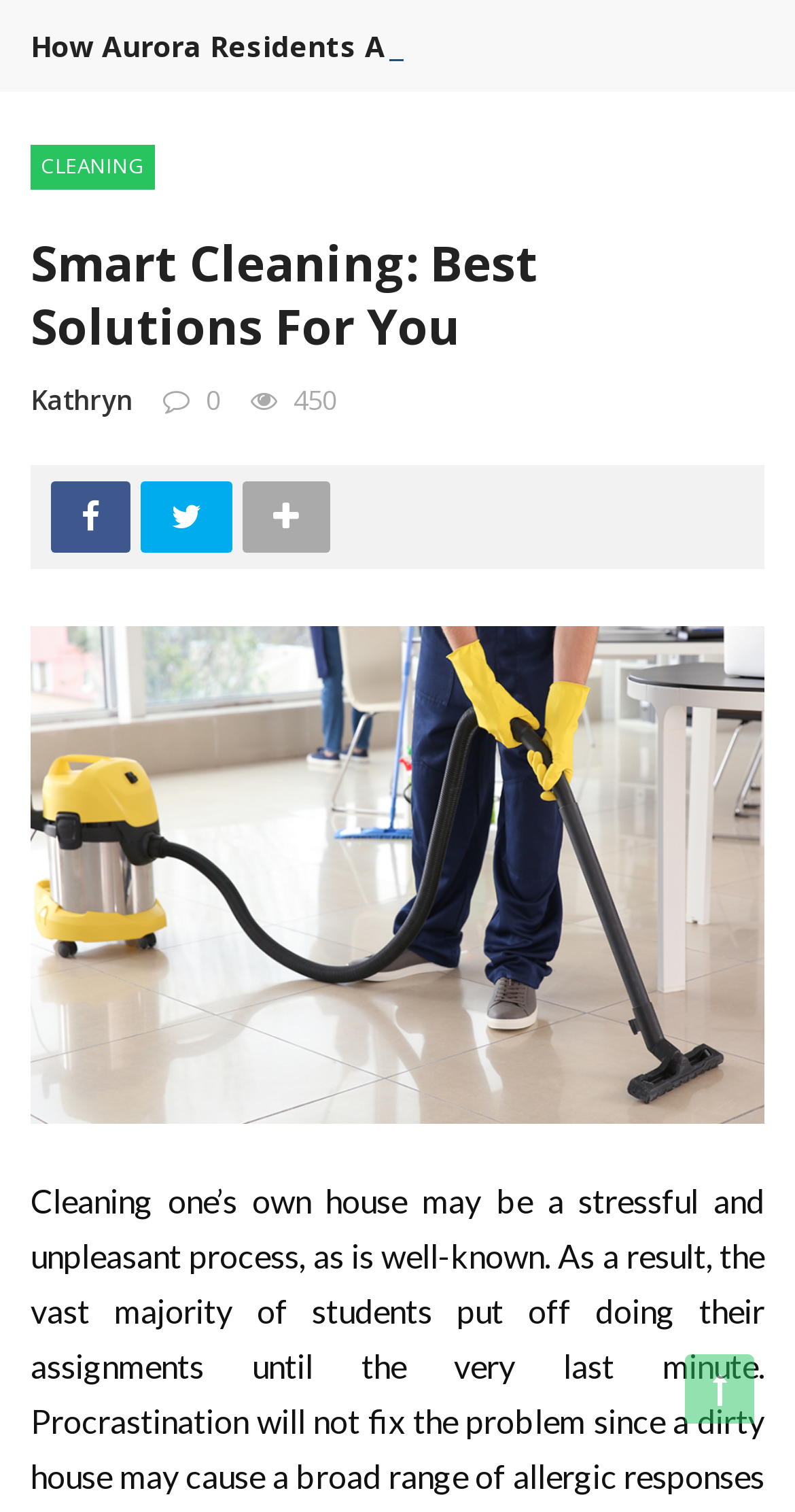Using the given description, provide the bounding box coordinates formatted as (top-left x, top-left y, bottom-right x, bottom-right y), with all values being floating point numbers between 0 and 1. Description: Kathryn

[0.038, 0.253, 0.167, 0.277]